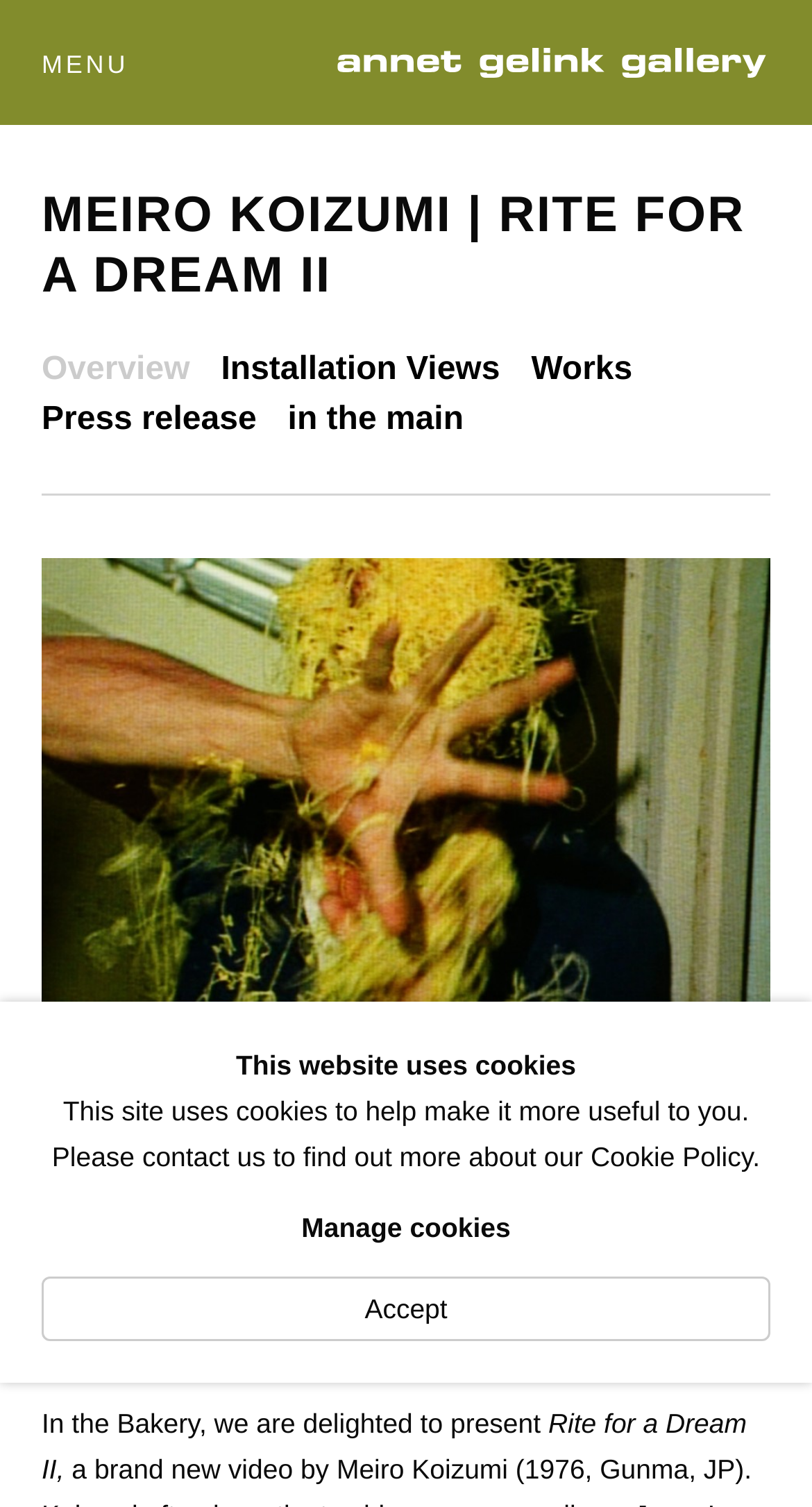Please find the bounding box coordinates of the element that must be clicked to perform the given instruction: "View the exhibition overview". The coordinates should be four float numbers from 0 to 1, i.e., [left, top, right, bottom].

[0.051, 0.232, 0.234, 0.259]